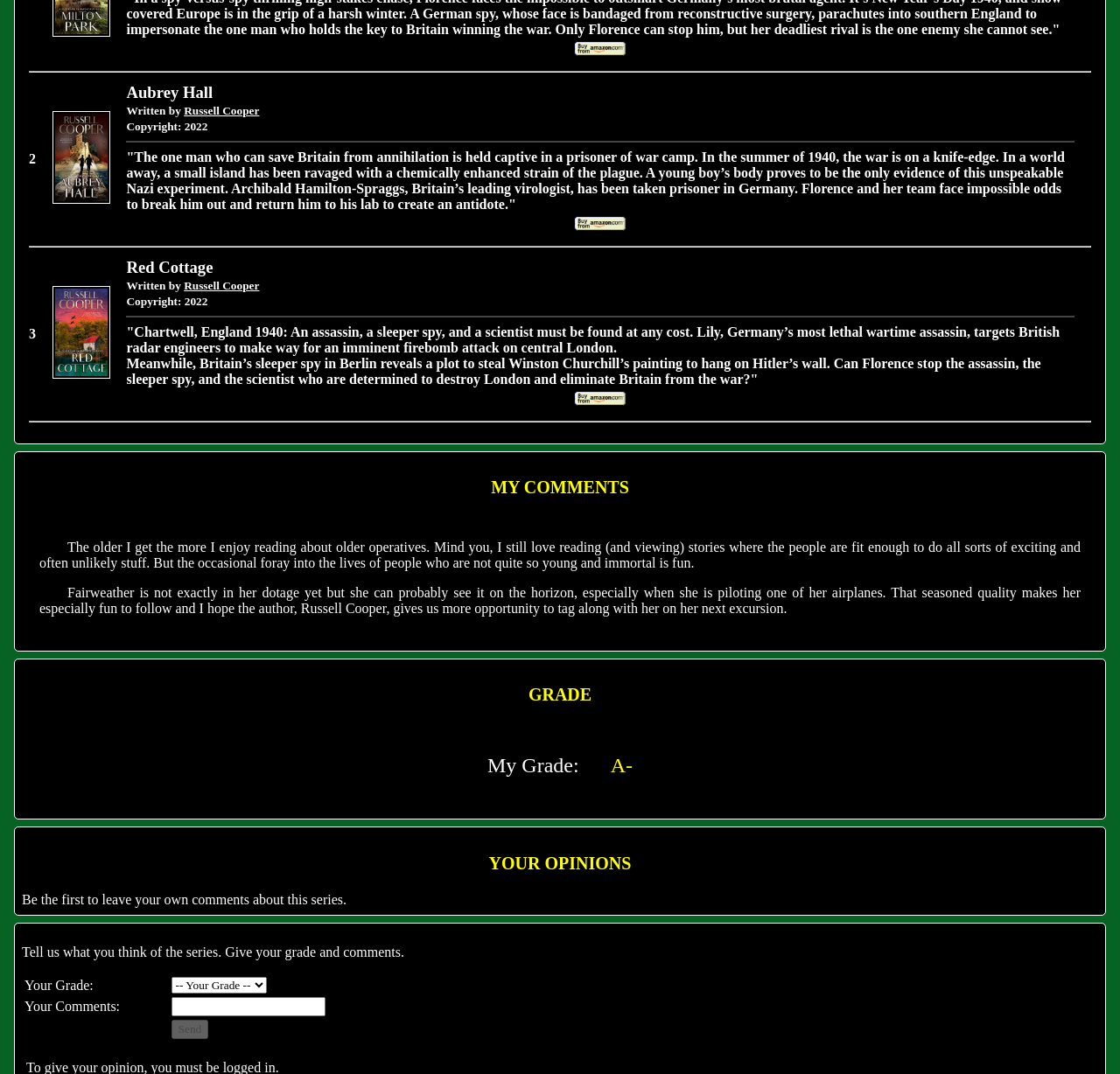How many books are described on this webpage?
Please provide a detailed and thorough answer to the question.

I counted the number of book descriptions on the webpage, which are 'Aubrey Hall' and 'Red Cottage', so there are 2 books described.